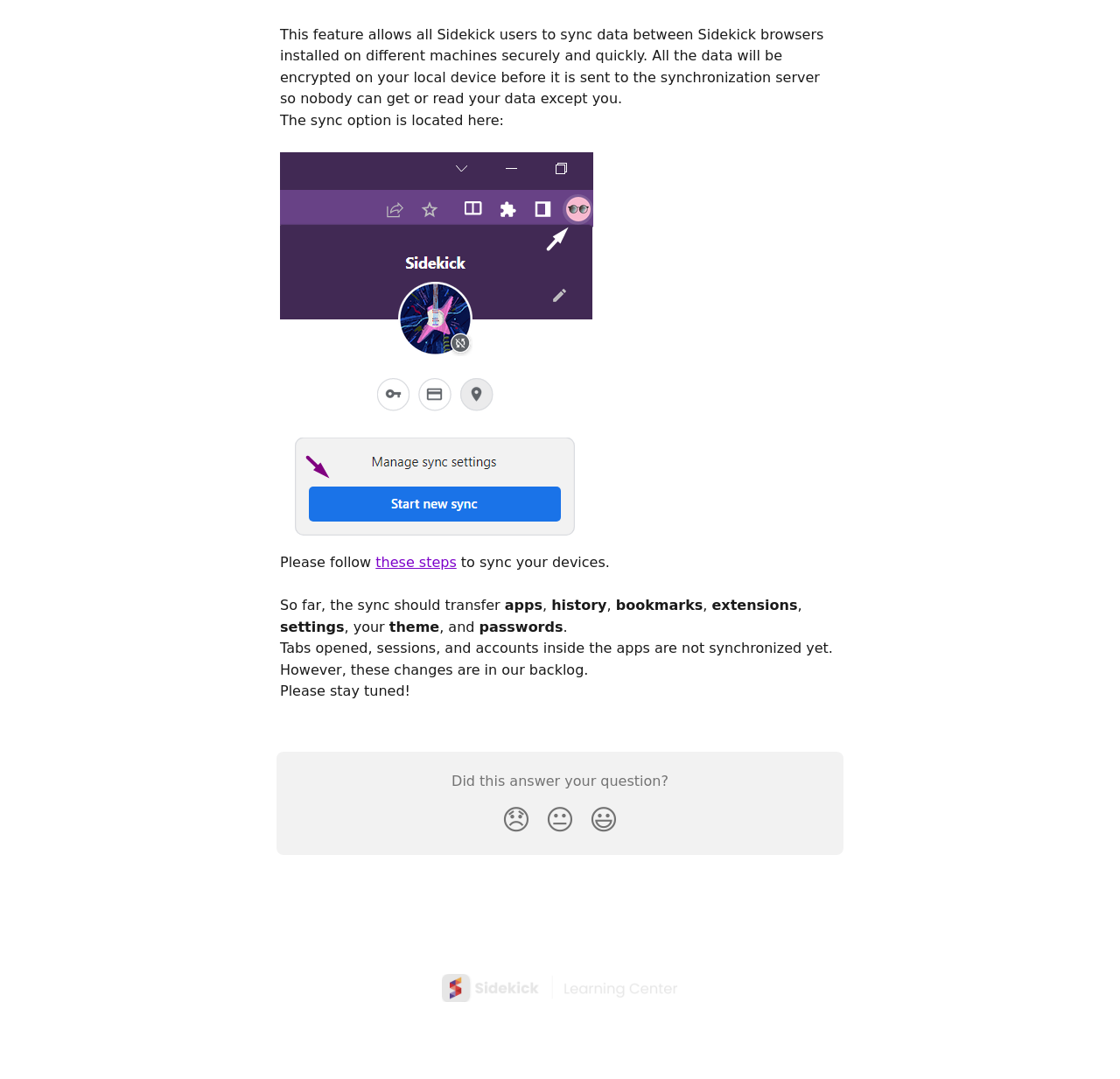From the webpage screenshot, predict the bounding box of the UI element that matches this description: "😞".

[0.441, 0.738, 0.48, 0.782]